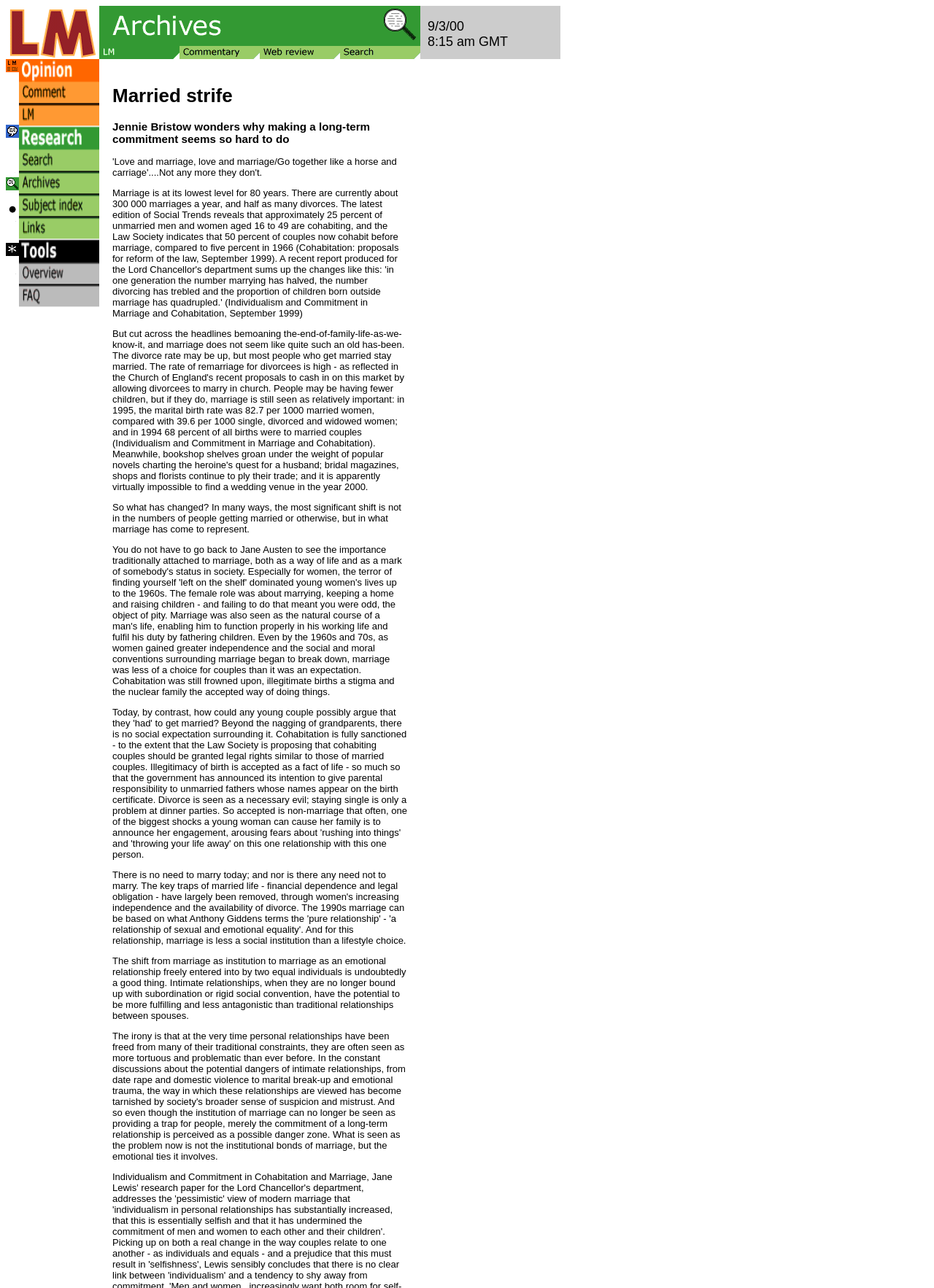What is the topic of the article?
Can you provide an in-depth and detailed response to the question?

I determined the topic of the article by analyzing the headings and text on the webpage, which mention 'Married strife', 'long-term commitment', and 'what marriage has come to represent', indicating that the topic of the article is marriage.